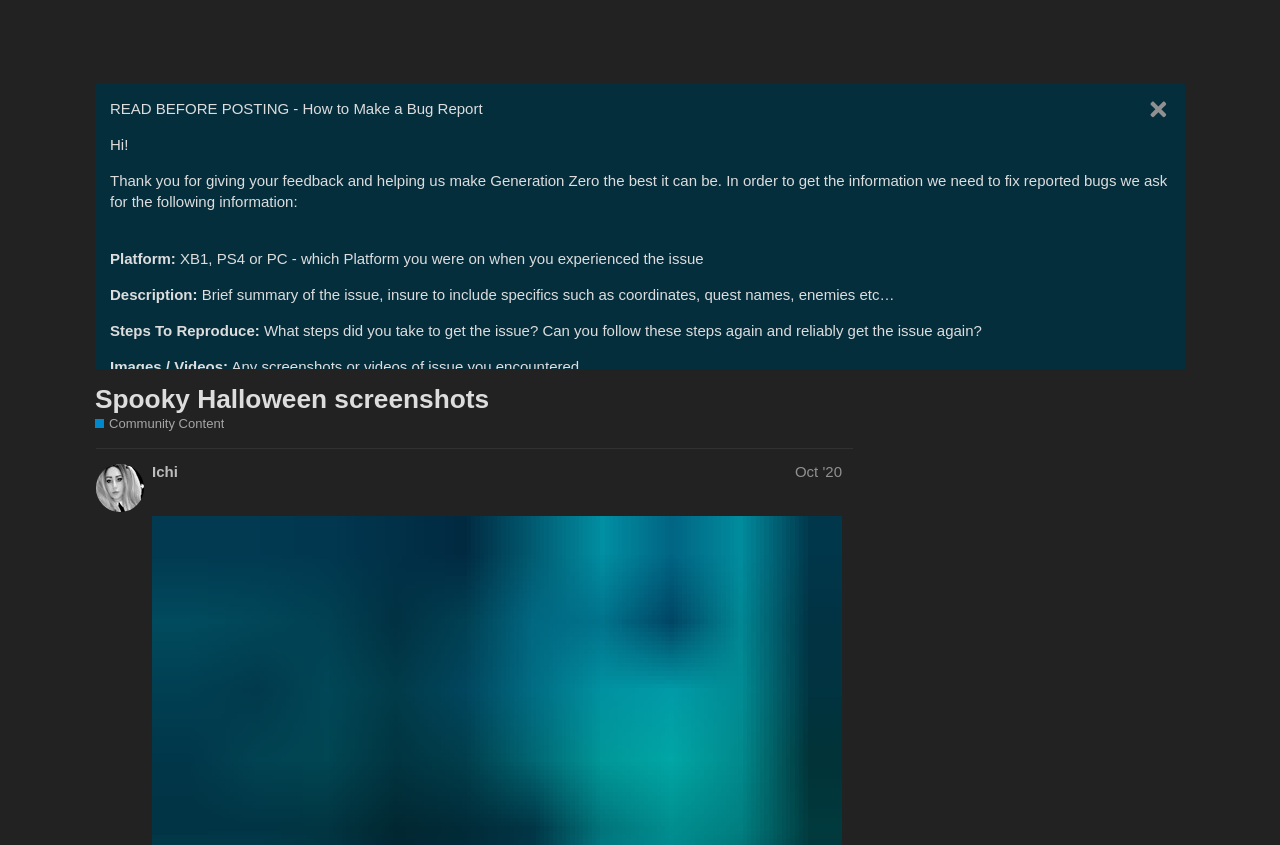What is the name of the forum?
Based on the image, answer the question with a single word or brief phrase.

Generation Zero Forum